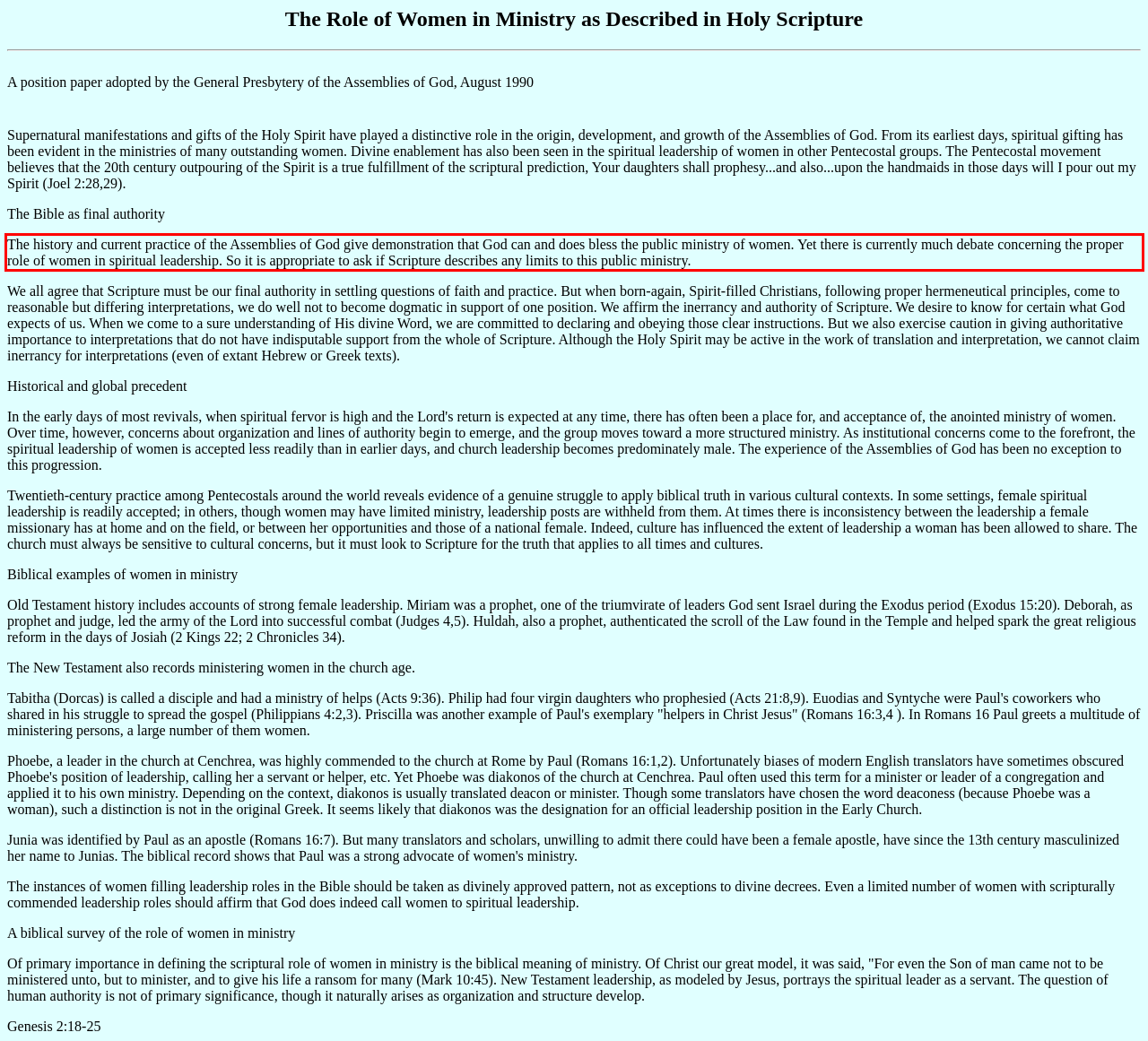You are provided with a screenshot of a webpage that includes a UI element enclosed in a red rectangle. Extract the text content inside this red rectangle.

The history and current practice of the Assemblies of God give demonstration that God can and does bless the public ministry of women. Yet there is currently much debate concerning the proper role of women in spiritual leadership. So it is appropriate to ask if Scripture describes any limits to this public ministry.